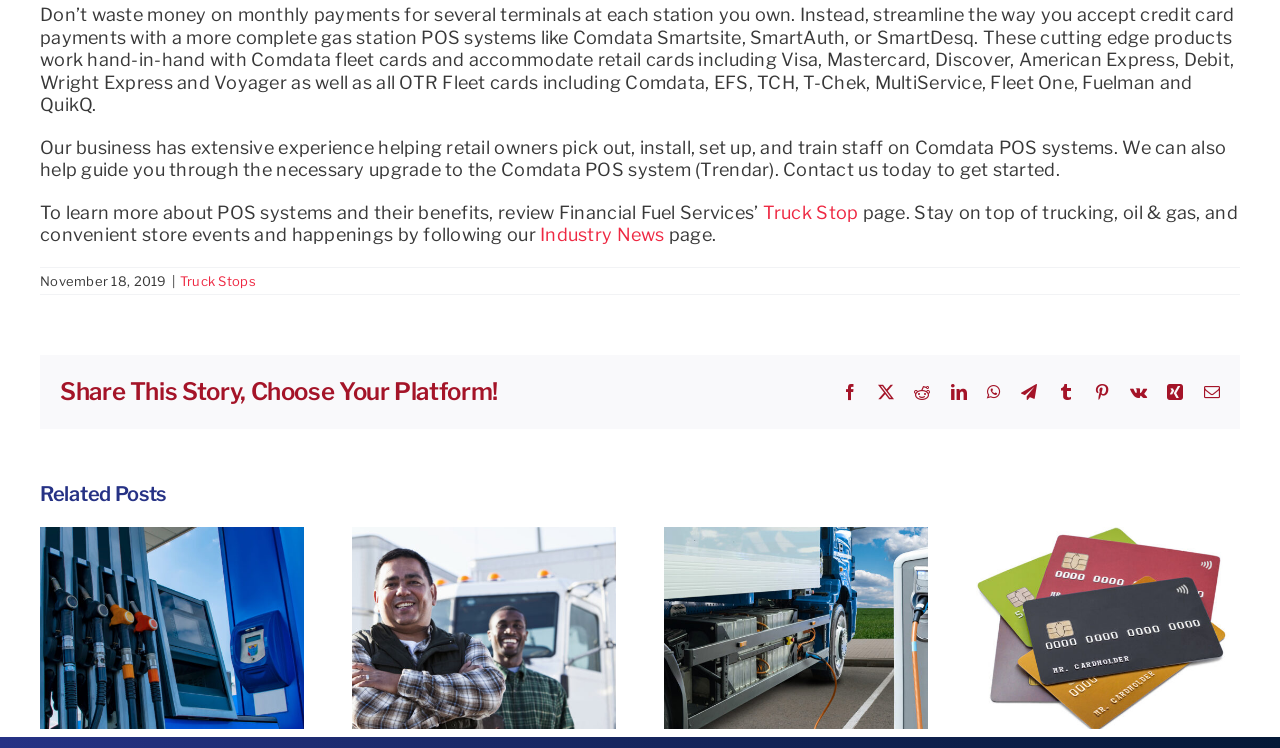Pinpoint the bounding box coordinates of the clickable element to carry out the following instruction: "Read Industry News."

[0.422, 0.3, 0.519, 0.328]